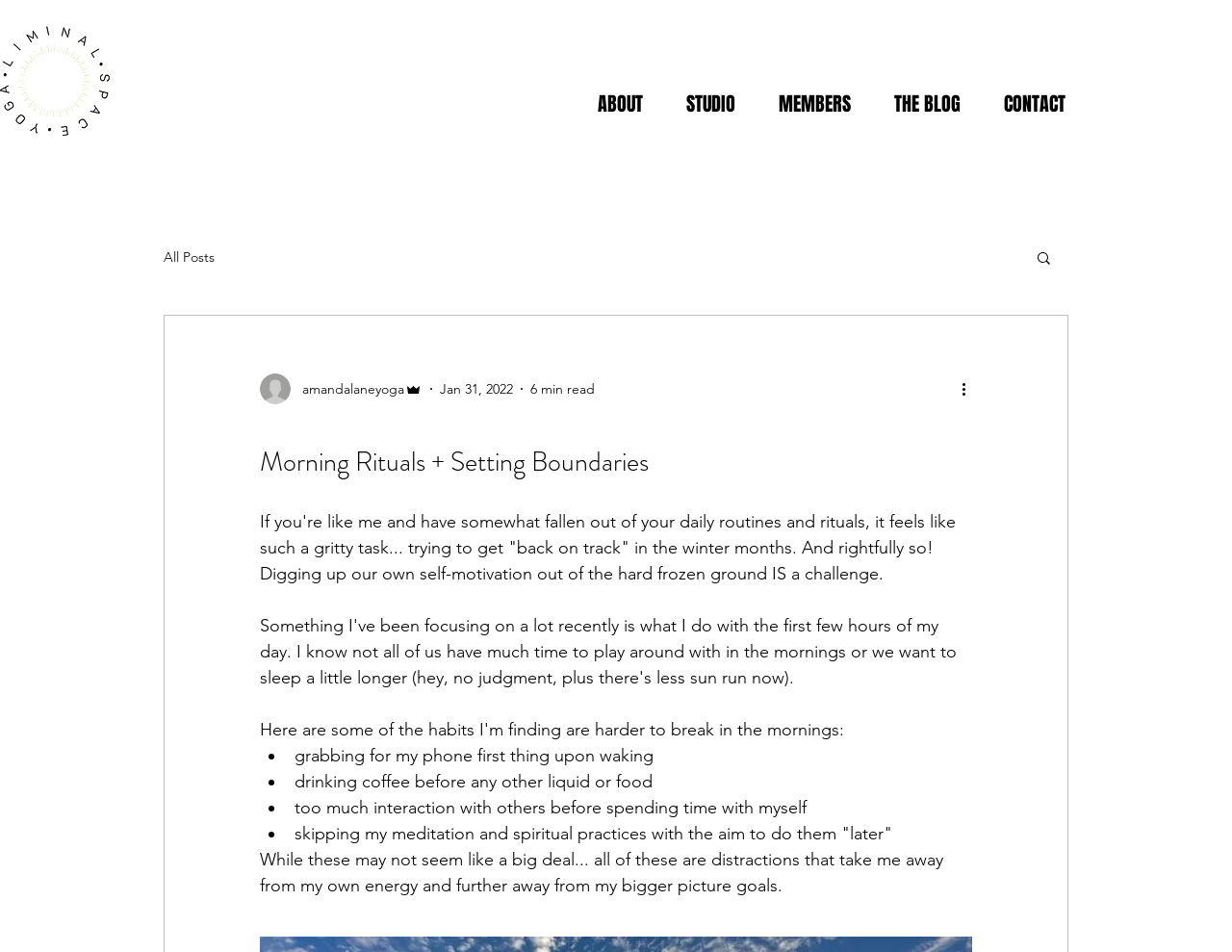Please find and report the bounding box coordinates of the element to click in order to perform the following action: "View more actions". The coordinates should be expressed as four float numbers between 0 and 1, in the format [left, top, right, bottom].

[0.778, 0.396, 0.797, 0.421]